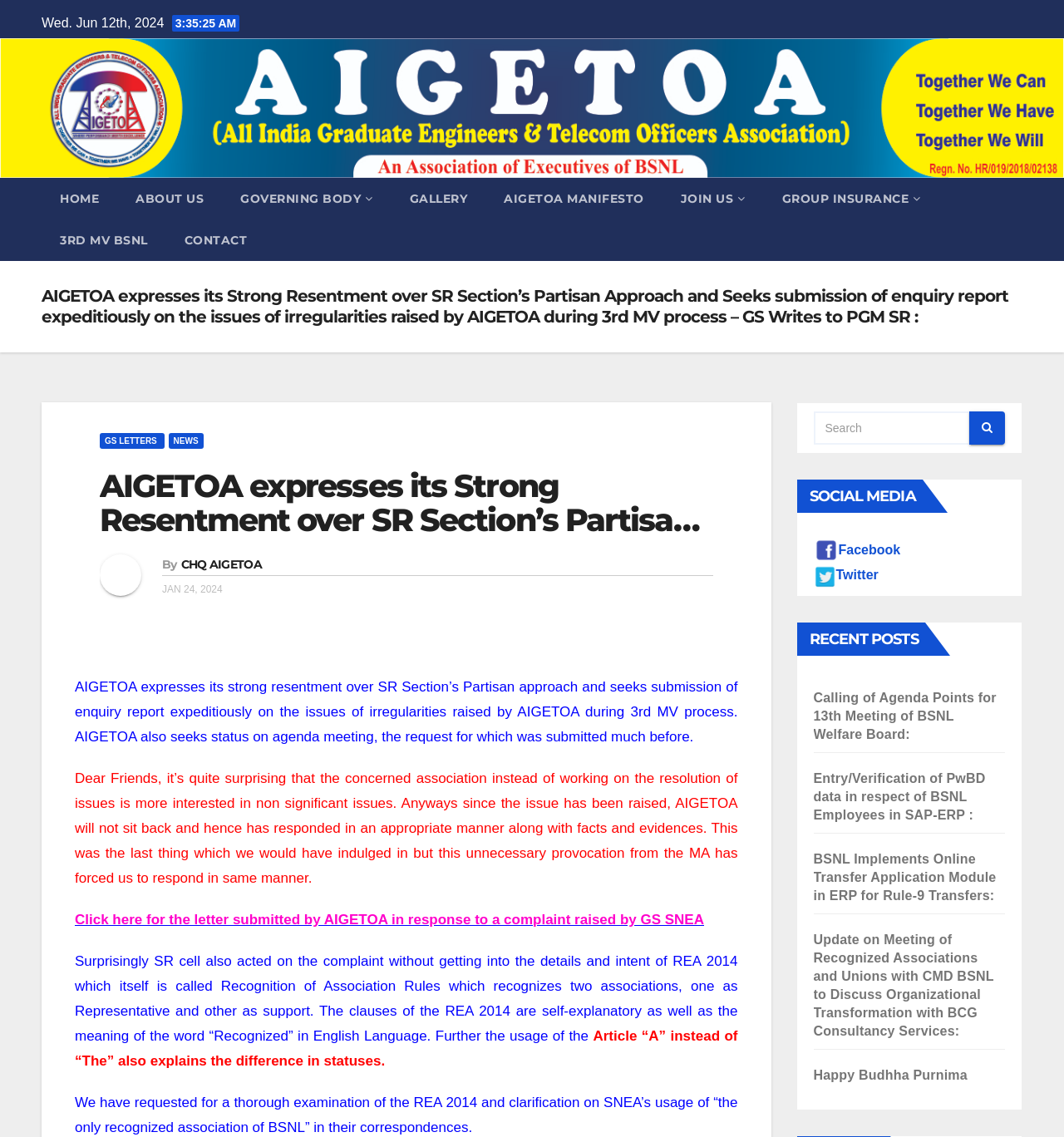Generate the title text from the webpage.

AIGETOA expresses its Strong Resentment over SR Section’s Partisan Approach and Seeks submission of enquiry report expeditiously on the issues of irregularities raised by AIGETOA during 3rd MV process – GS Writes to PGM SR :